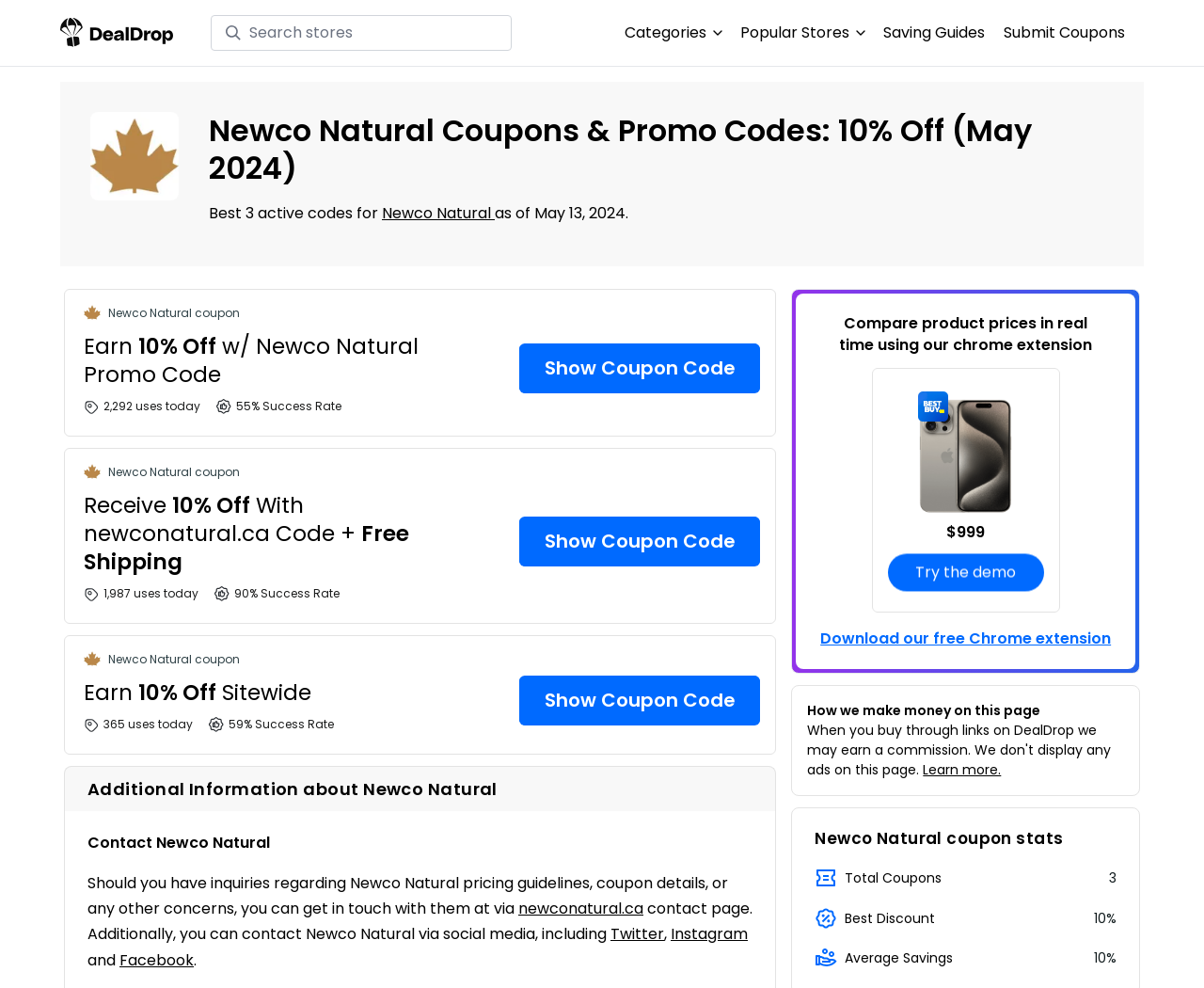How can I contact Newco Natural?
Offer a detailed and full explanation in response to the question.

I read the 'Contact Newco Natural' section and found that I can contact them via their contact page or through social media platforms like Twitter, Instagram, and Facebook.